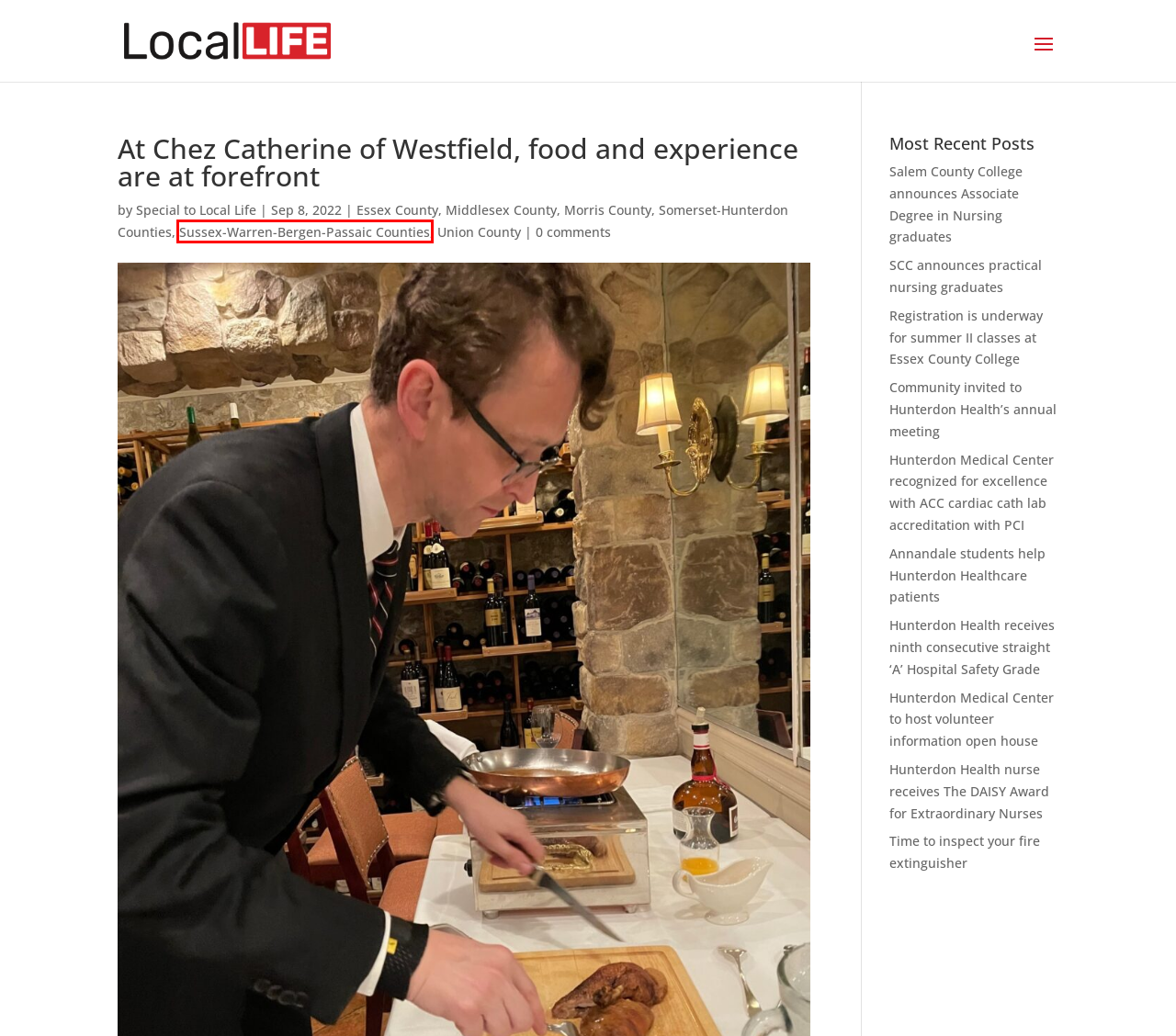You are given a screenshot depicting a webpage with a red bounding box around a UI element. Select the description that best corresponds to the new webpage after clicking the selected element. Here are the choices:
A. Hunterdon Health receives ninth consecutive straight ‘A’ Hospital Safety Grade - LocalLife - CMS
B. Salem County College announces Associate Degree in Nursing graduates - LocalLife - CMS
C. Sussex-Warren-Bergen-Passaic Counties Archives - LocalLife - CMS
D. Community invited to Hunterdon Health’s annual meeting - LocalLife - CMS
E. Somerset-Hunterdon Counties Archives - LocalLife - CMS
F. LocalLife - CMS -
G. Hunterdon Health nurse receives The DAISY Award for Extraordinary Nurses - LocalLife - CMS
H. Annandale students help Hunterdon Healthcare patients - LocalLife - CMS

C